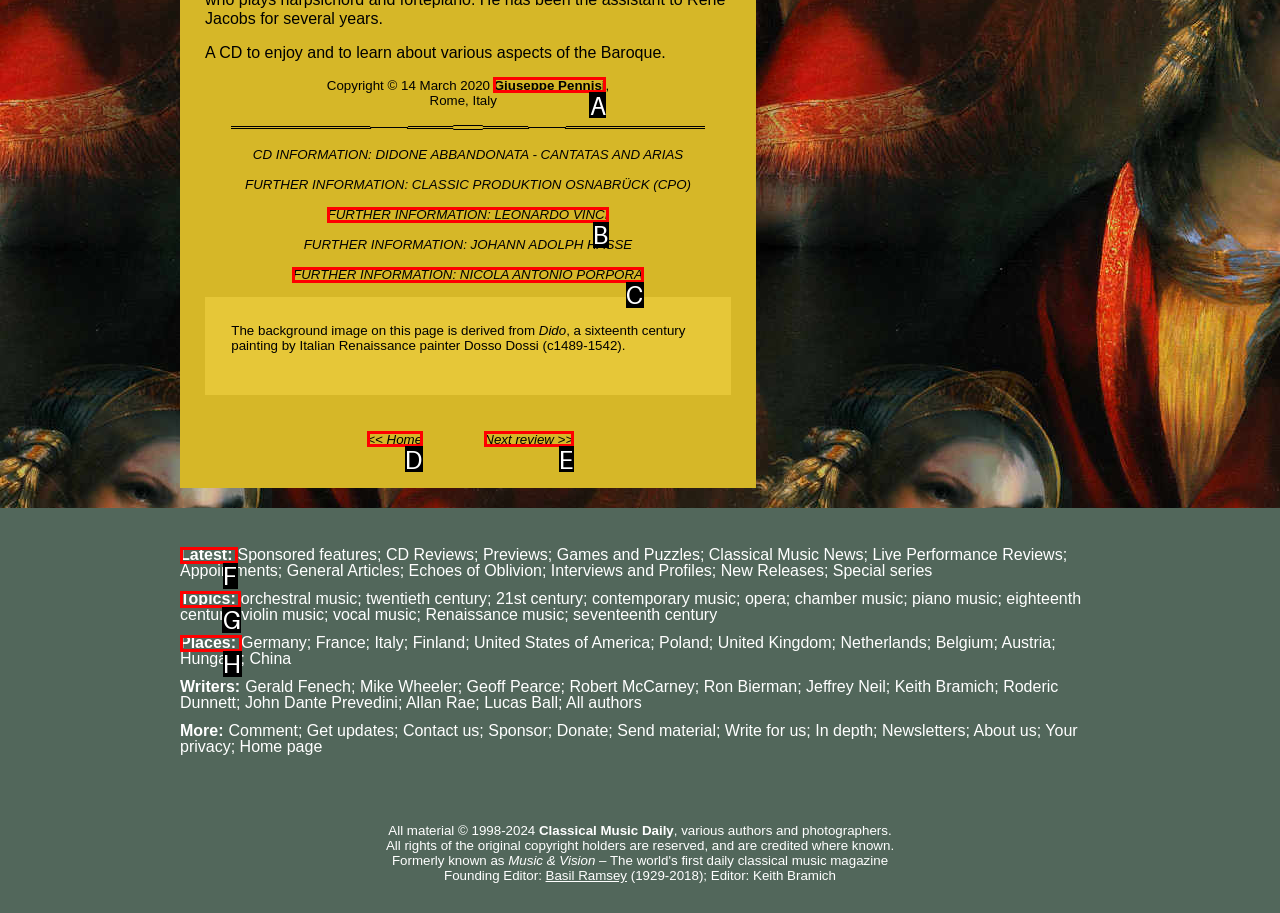Examine the description: Next review >> and indicate the best matching option by providing its letter directly from the choices.

E